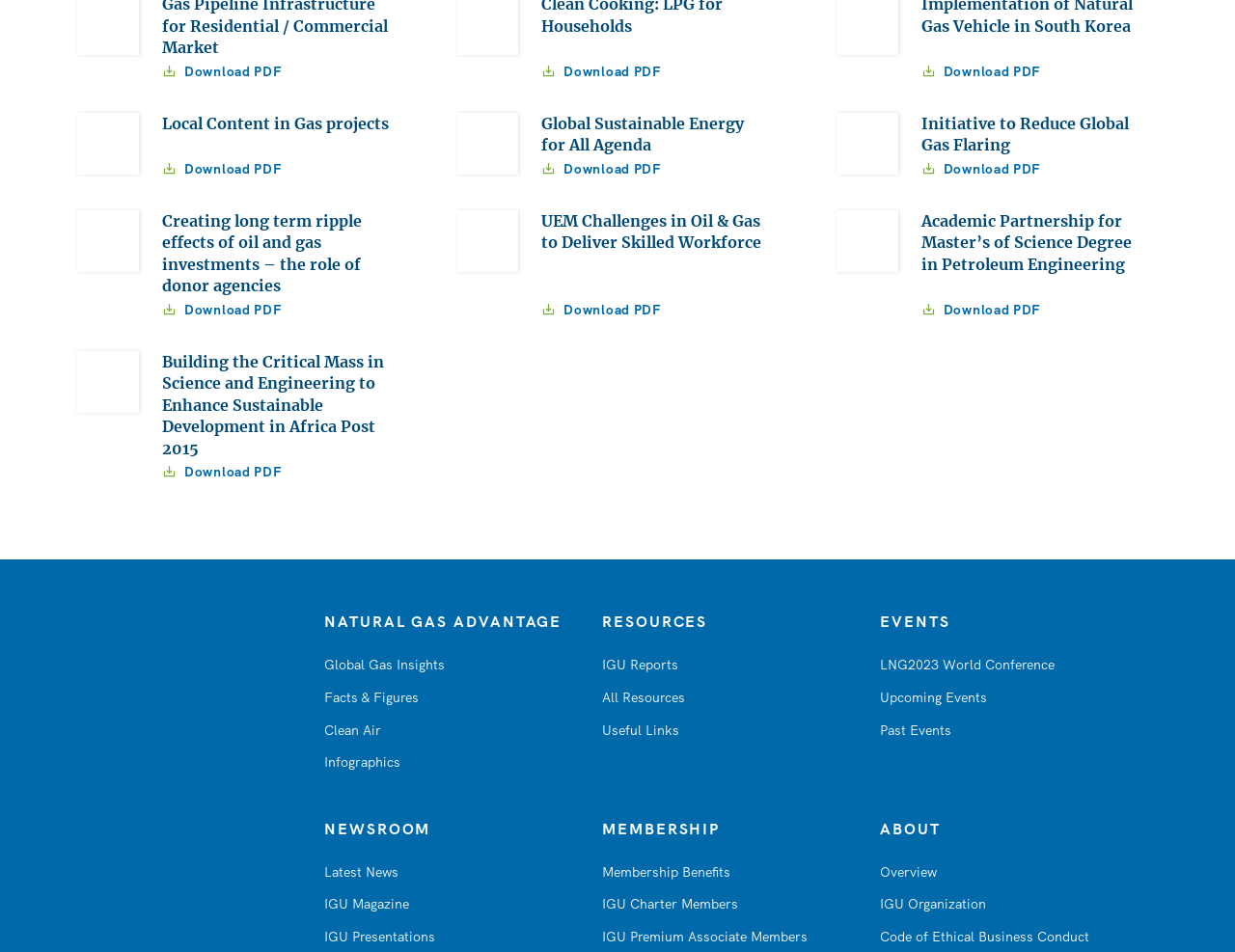Provide your answer to the question using just one word or phrase: How many figures are on the webpage?

6